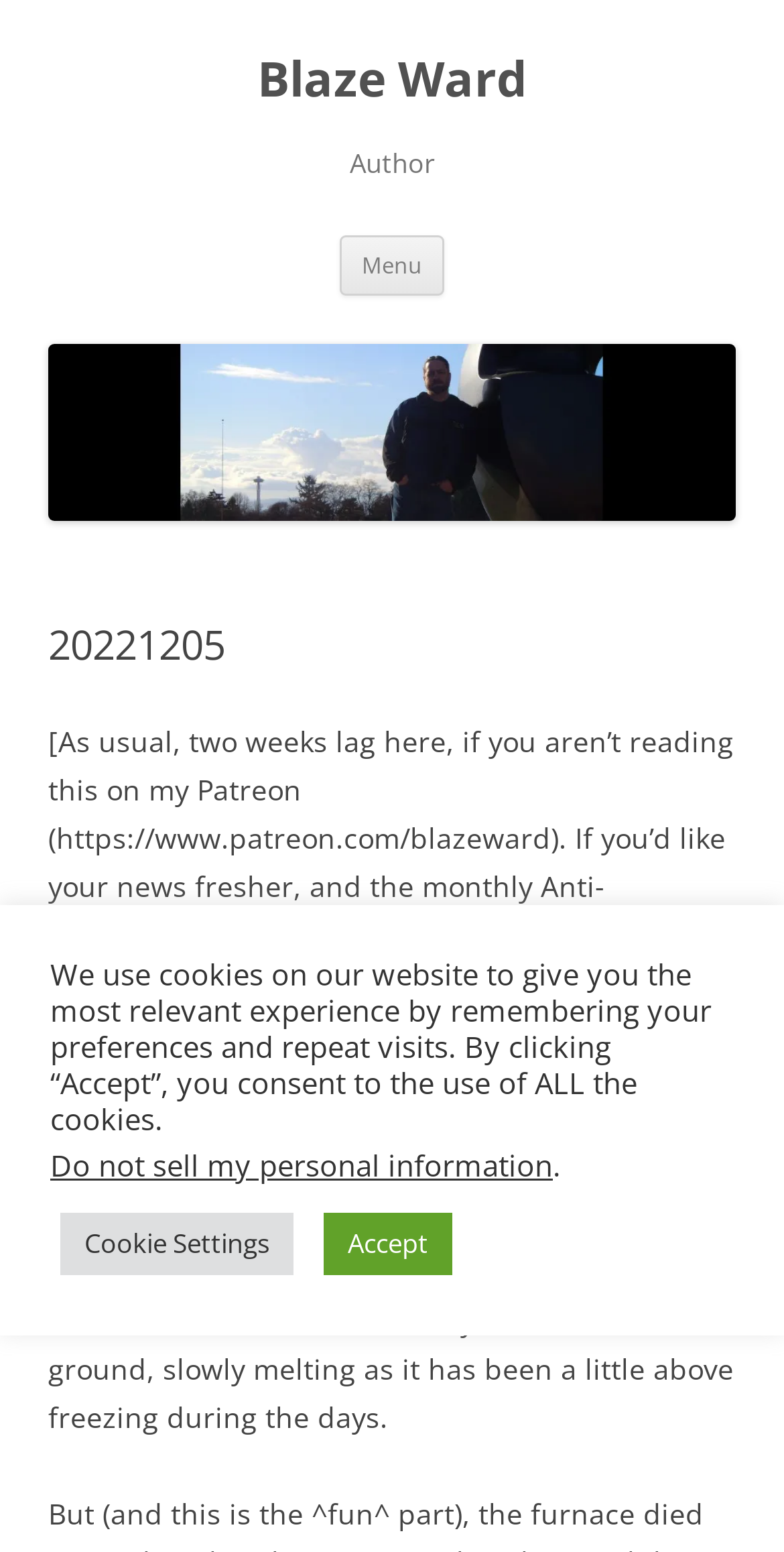How much snow did the author get last Wednesday?
Give a one-word or short-phrase answer derived from the screenshot.

4-6 inches